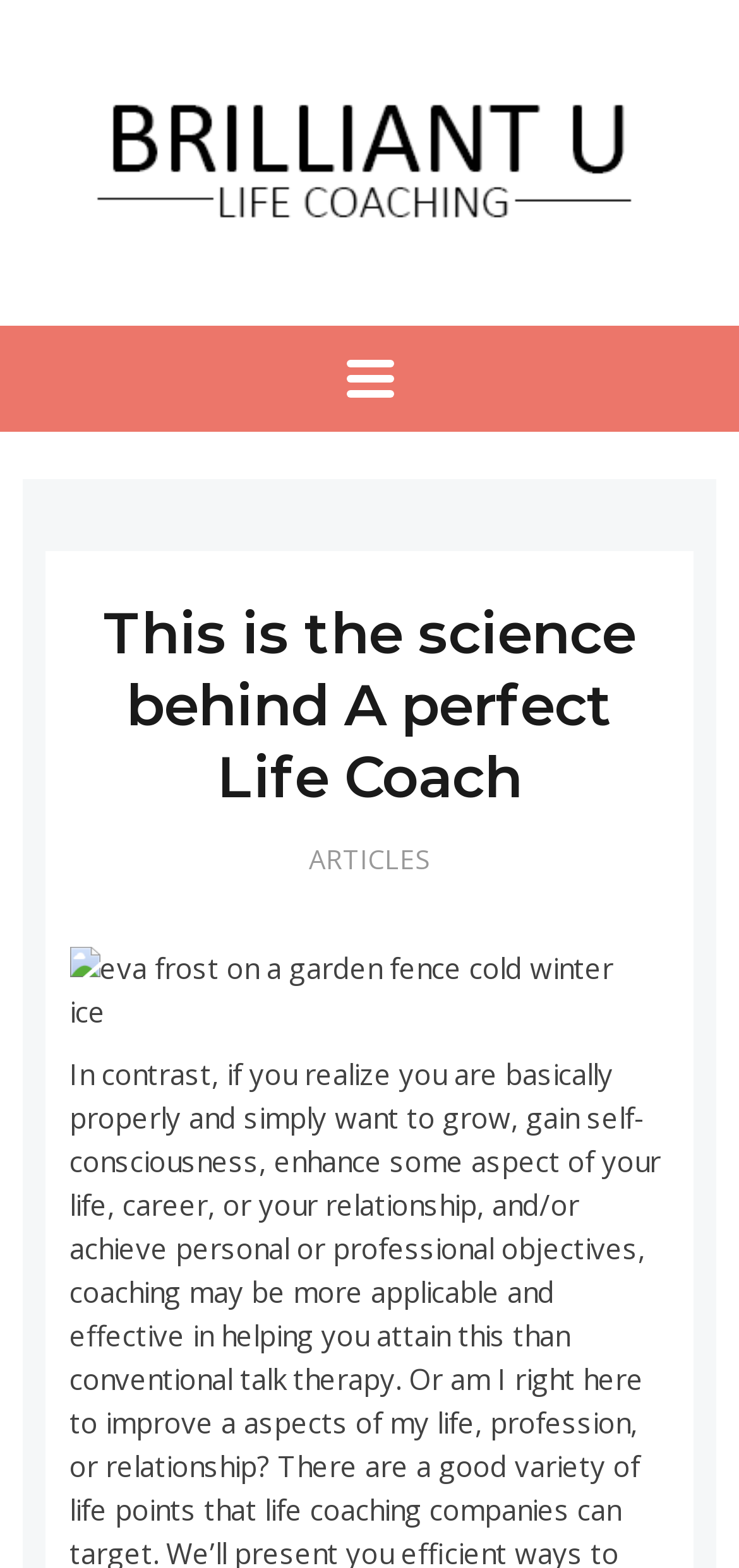Please provide a brief answer to the following inquiry using a single word or phrase:
What is the text on the button?

MENU